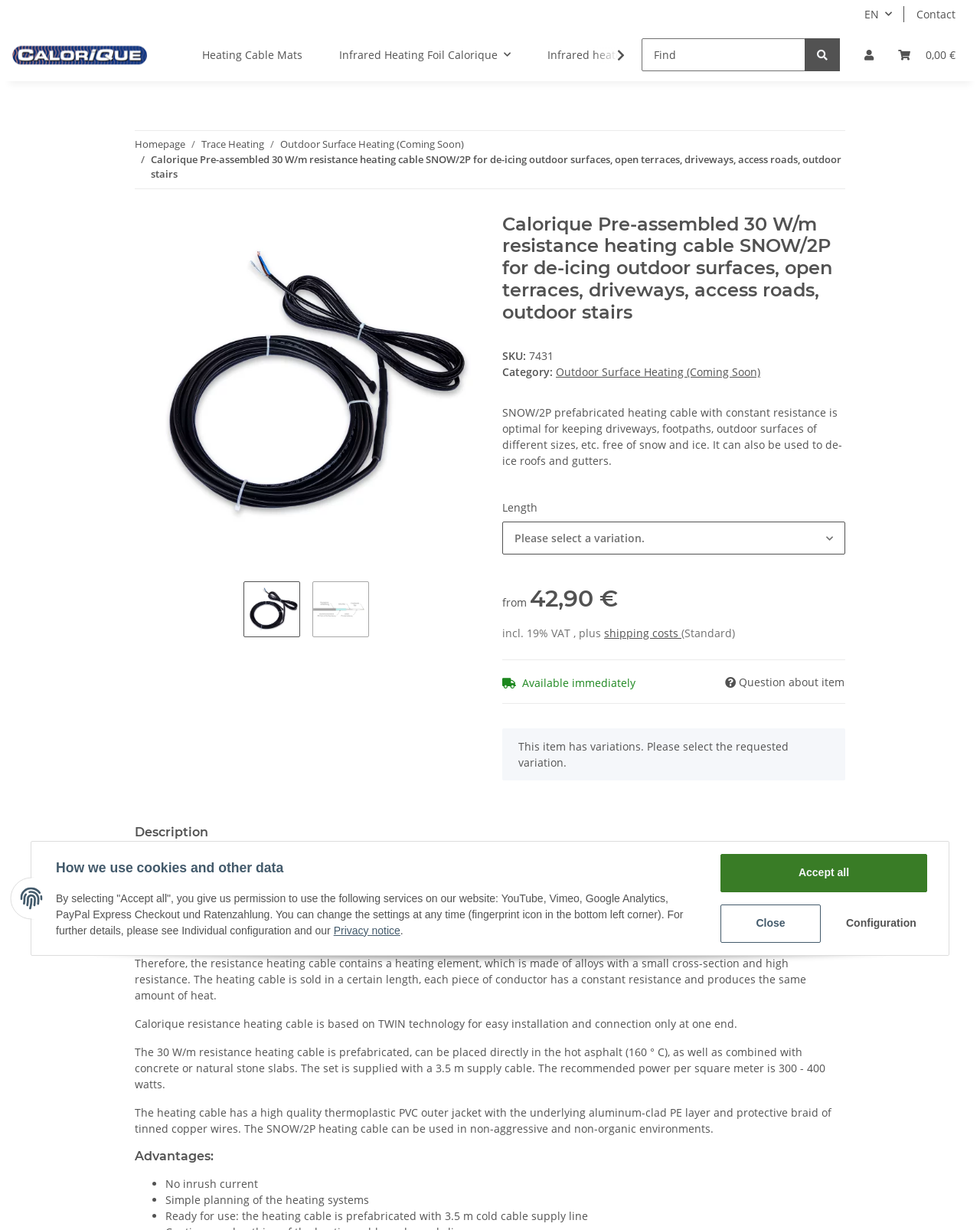Find the bounding box coordinates of the clickable area that will achieve the following instruction: "Contact us".

[0.923, 0.0, 0.988, 0.023]